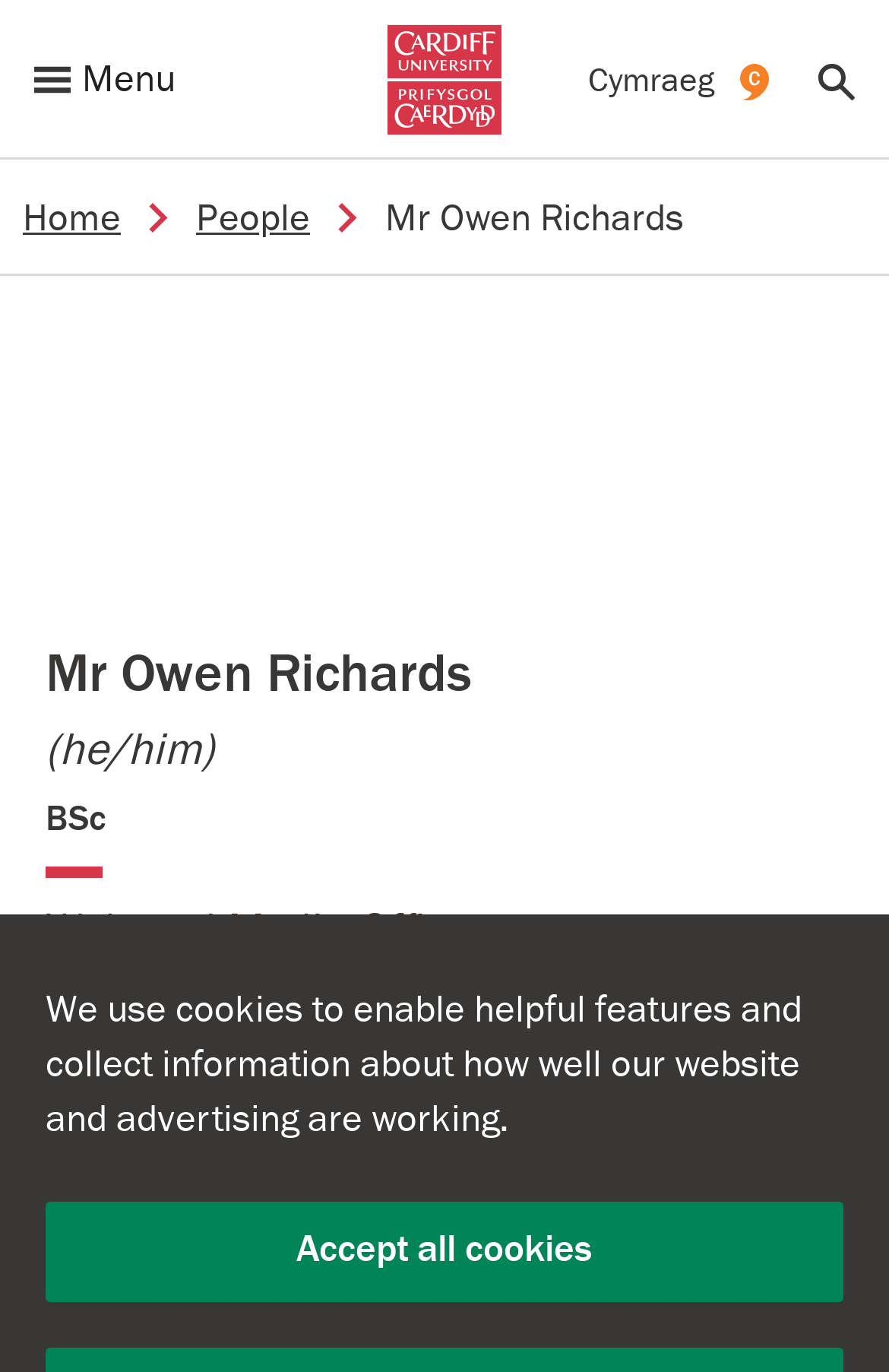Please identify and generate the text content of the webpage's main heading.

Mr Owen Richards

(he/him)

BSc